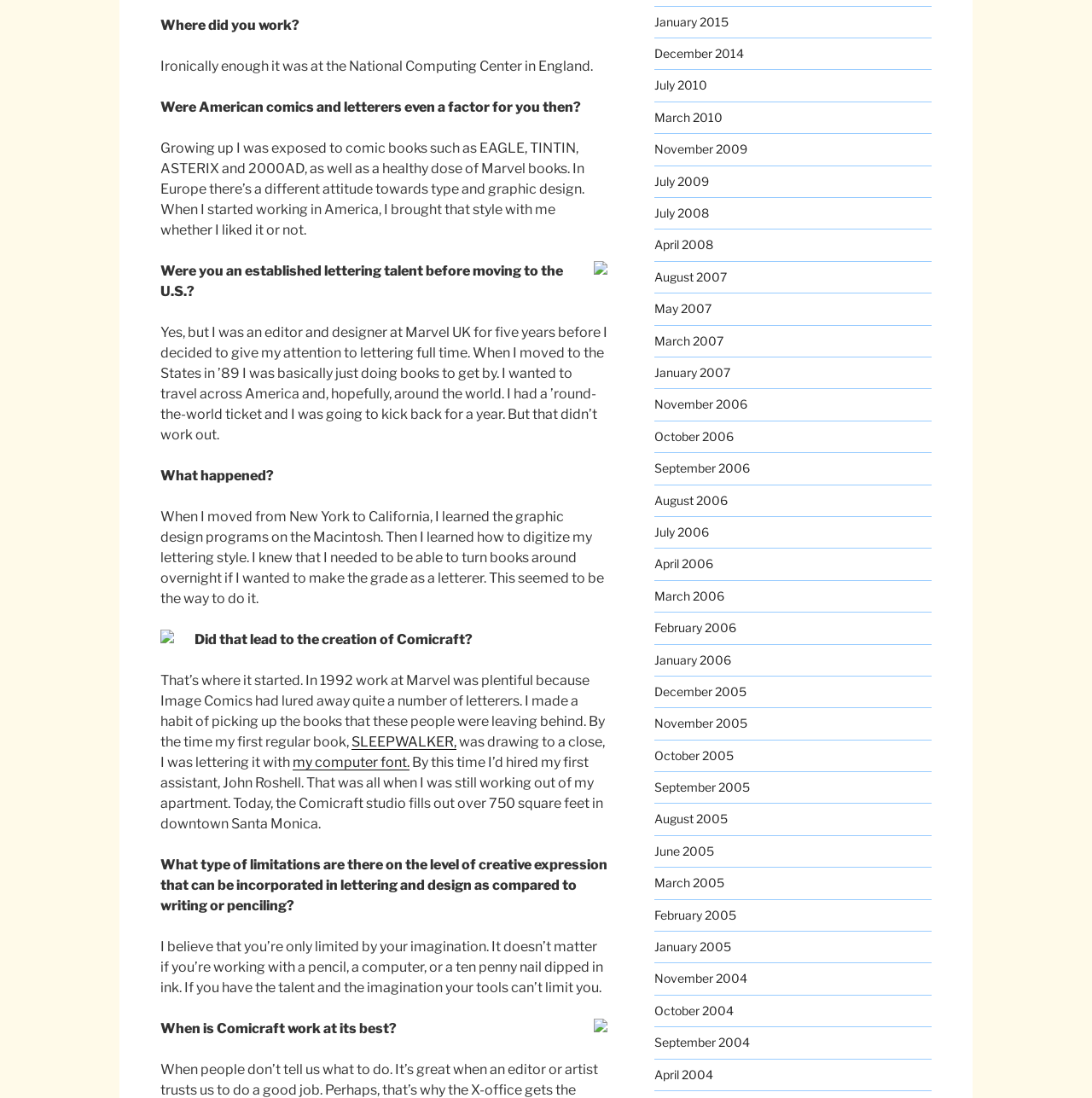Can you specify the bounding box coordinates for the region that should be clicked to fulfill this instruction: "Click on SLEEPWALKER".

[0.322, 0.668, 0.418, 0.683]